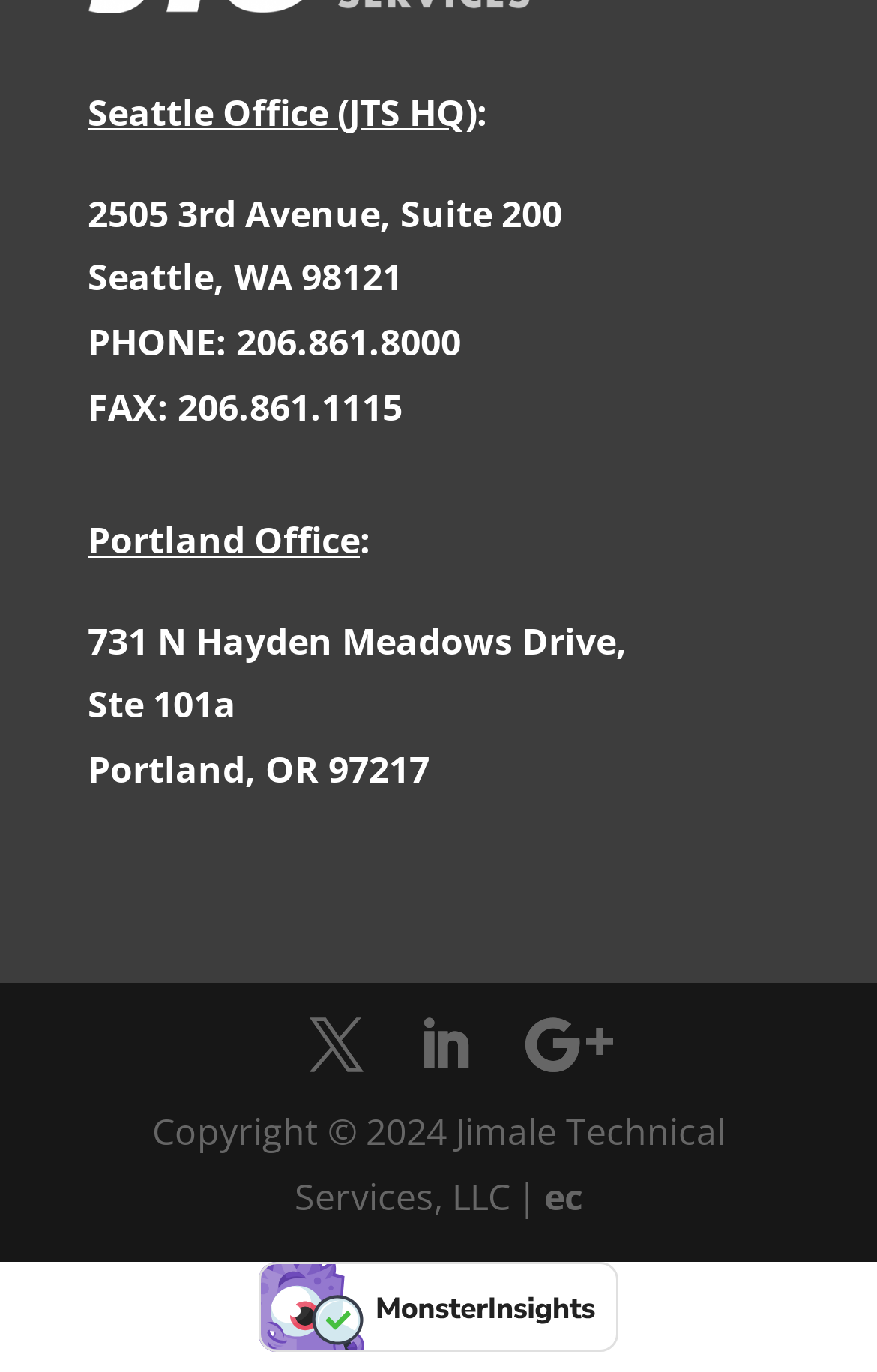Find the bounding box of the UI element described as follows: "linkedin".

[0.476, 0.741, 0.537, 0.788]